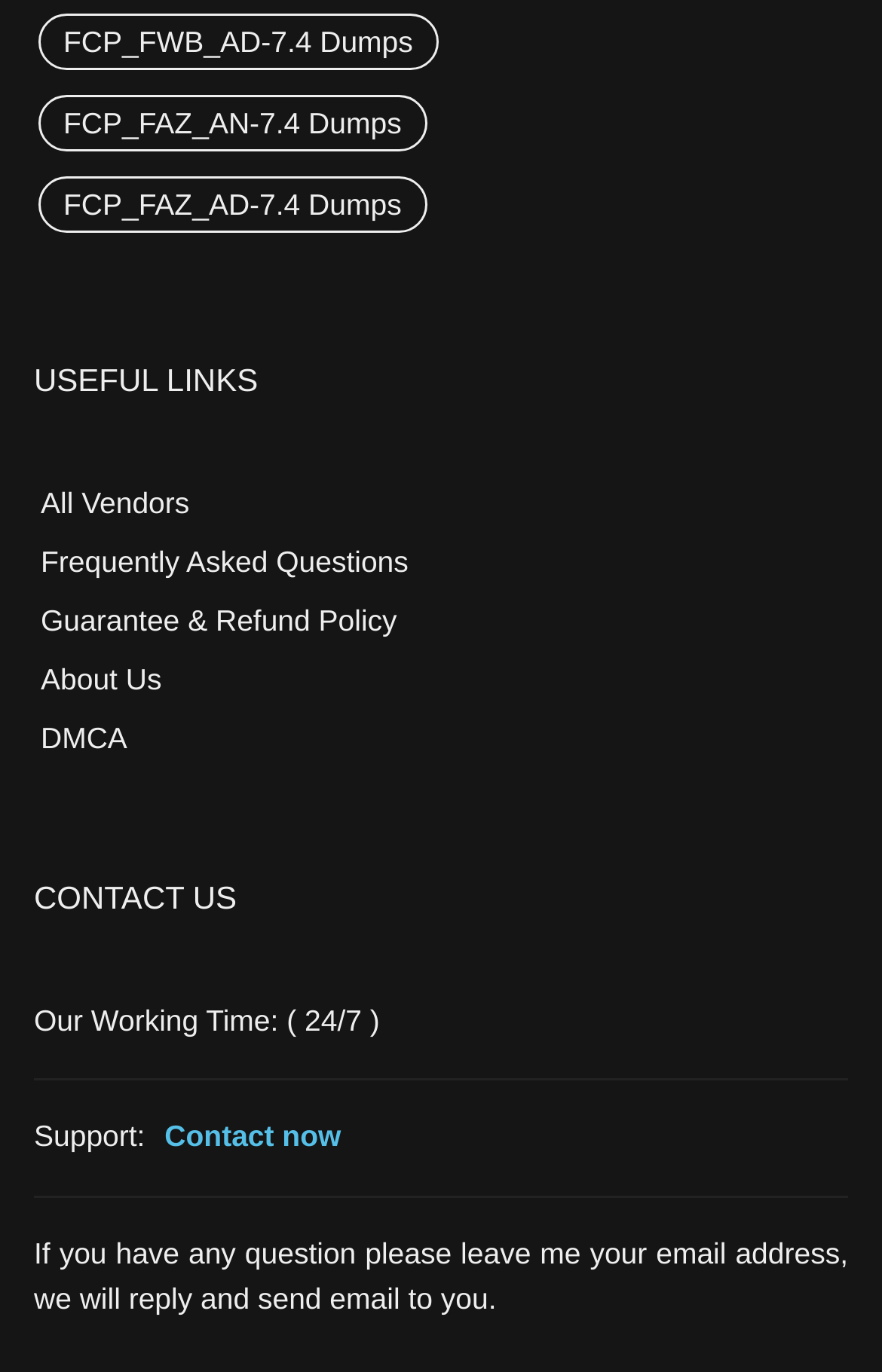Locate the bounding box coordinates of the element I should click to achieve the following instruction: "Go to About Us".

[0.046, 0.483, 0.183, 0.508]